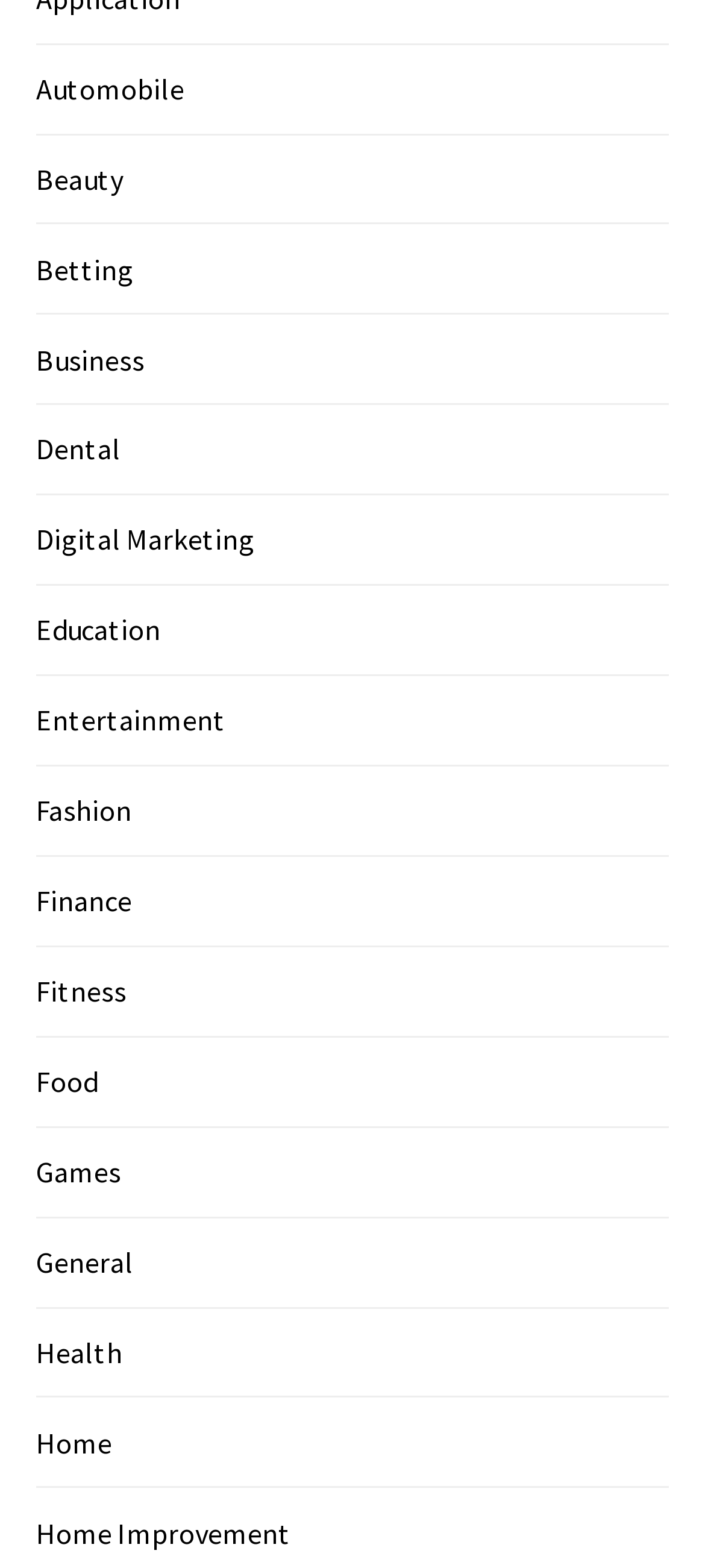Please determine the bounding box coordinates of the area that needs to be clicked to complete this task: 'Click on Automobile'. The coordinates must be four float numbers between 0 and 1, formatted as [left, top, right, bottom].

[0.051, 0.045, 0.262, 0.068]